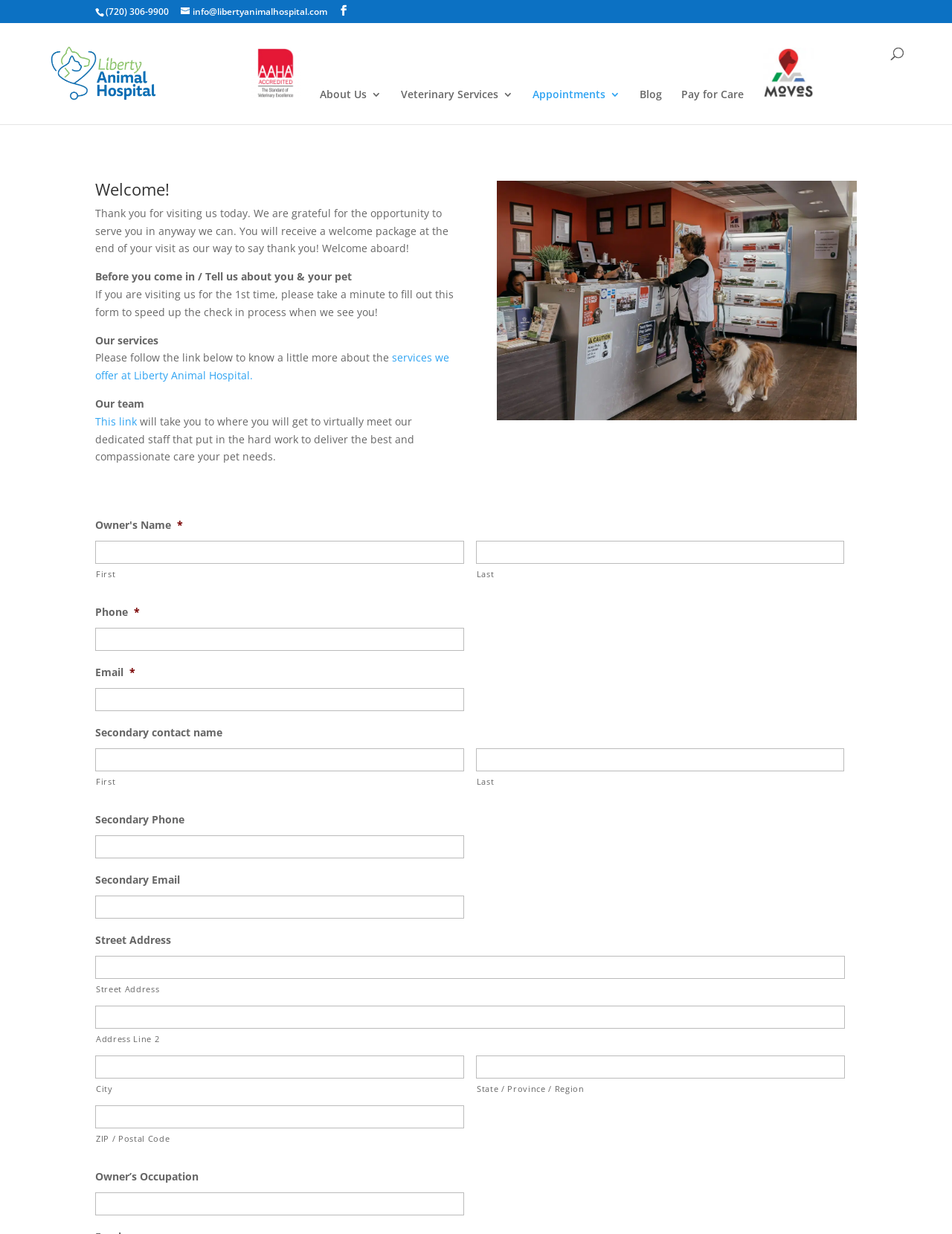What is the phone number of Liberty Animal Hospital?
Answer the question with a thorough and detailed explanation.

I found the phone number by looking at the link element with the text '(720) 306-9900' at the top of the webpage.